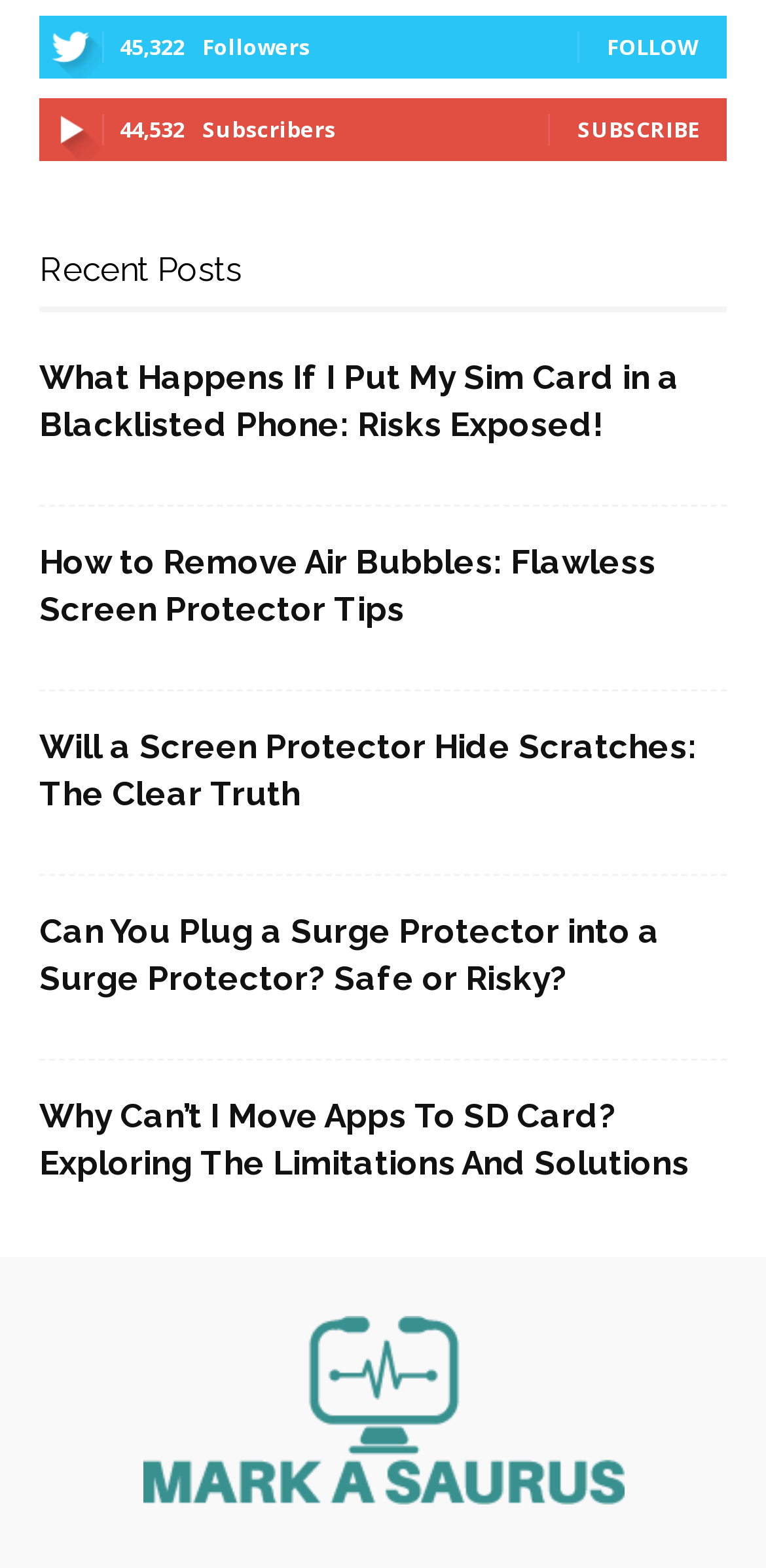How many posts are listed on the webpage?
Can you provide a detailed and comprehensive answer to the question?

I found the answer by counting the number of heading elements that contain the titles of the posts, which are 5 in total.